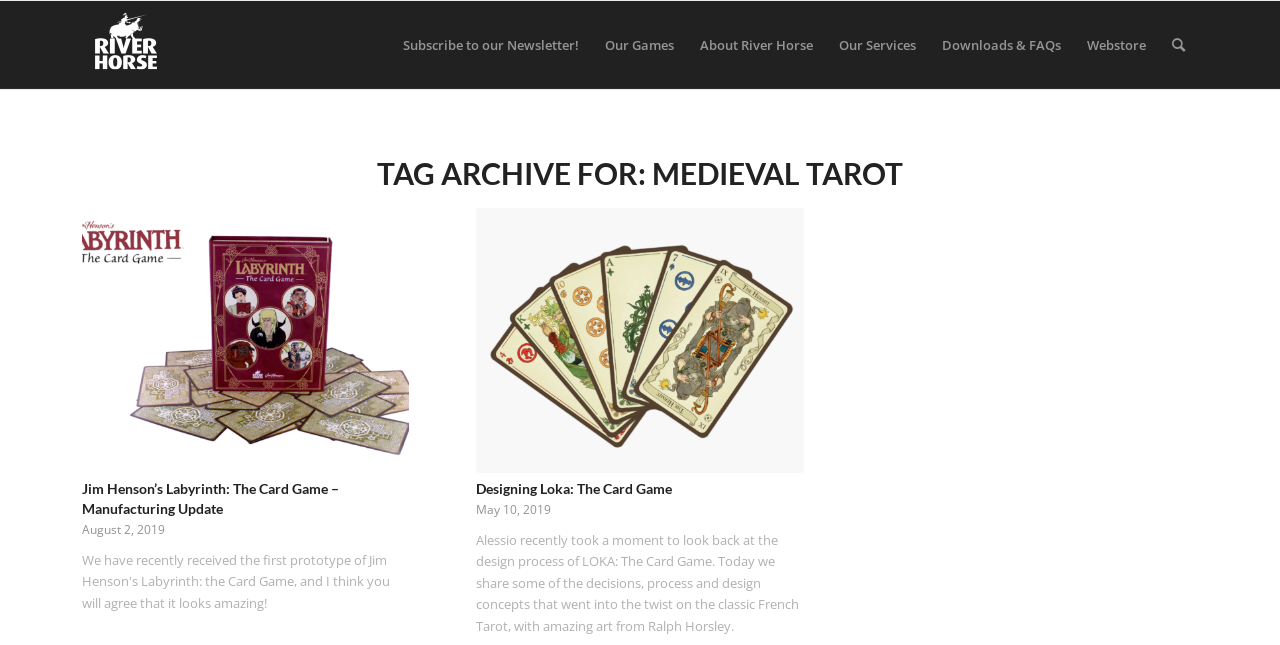Kindly determine the bounding box coordinates for the clickable area to achieve the given instruction: "Search for something on the website".

[0.905, 0.002, 0.936, 0.138]